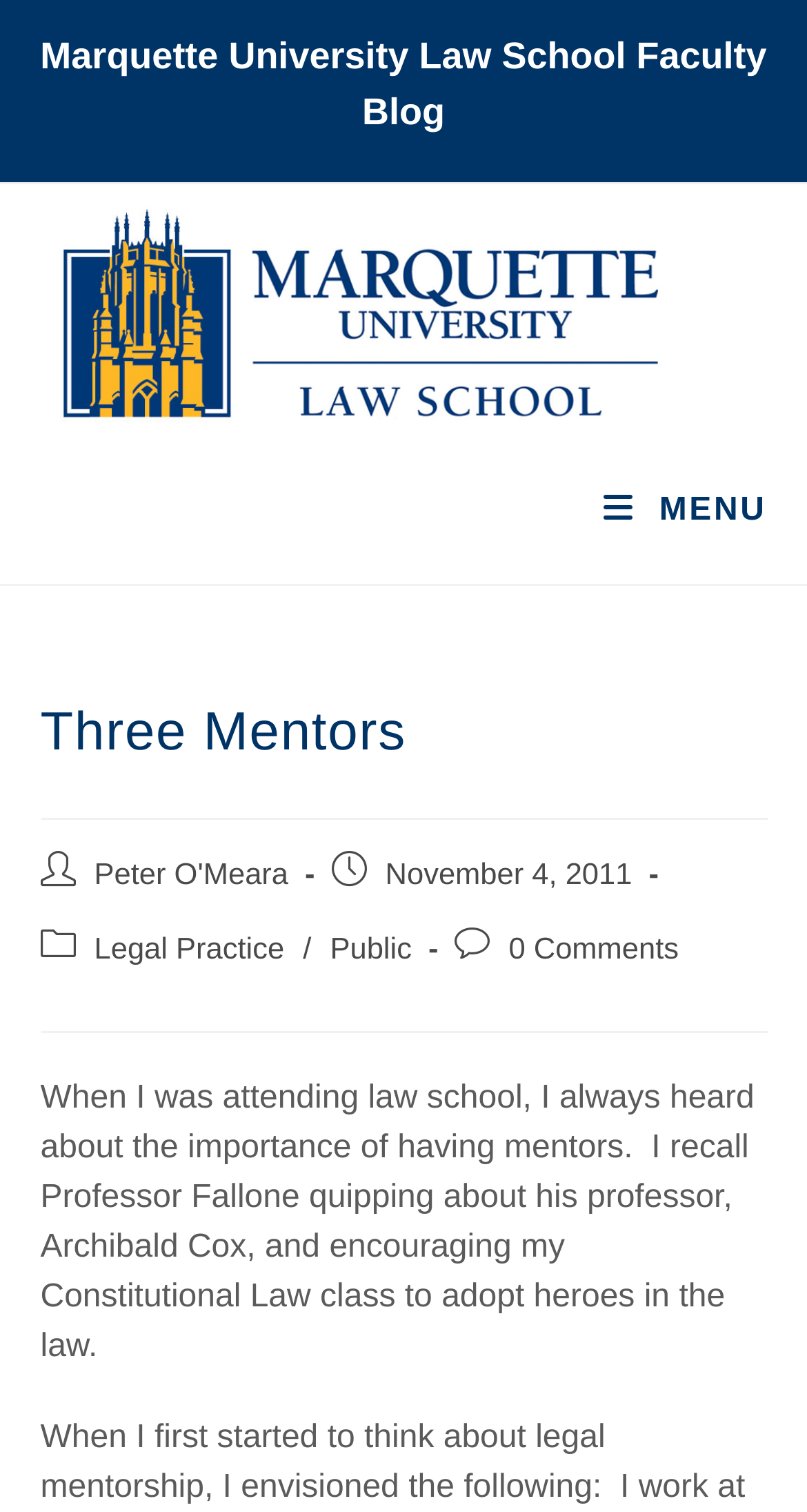How many comments does the post have? Examine the screenshot and reply using just one word or a brief phrase.

0 Comments